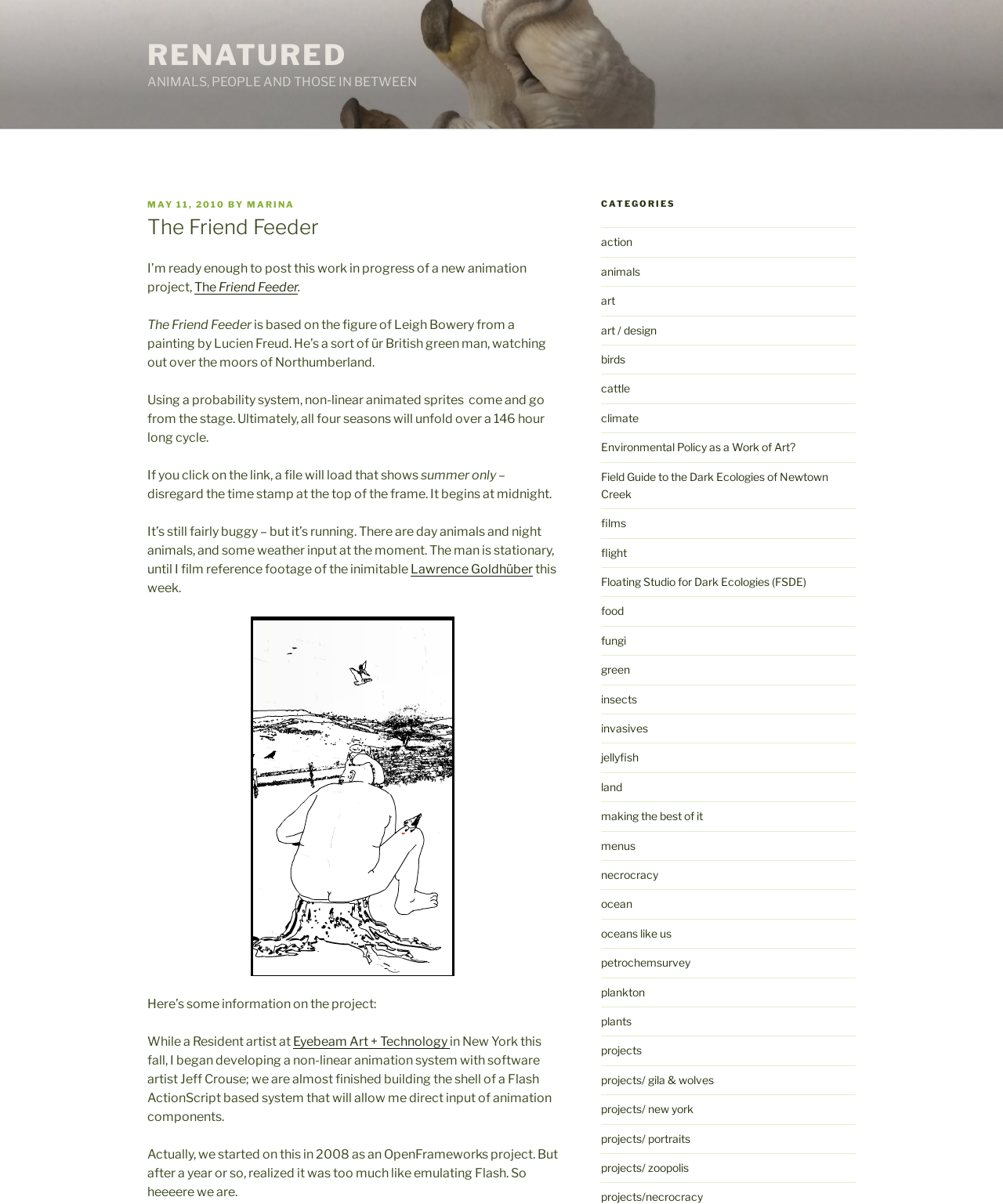Please answer the following question using a single word or phrase: How many hours will the animation cycle take to complete?

146 hours